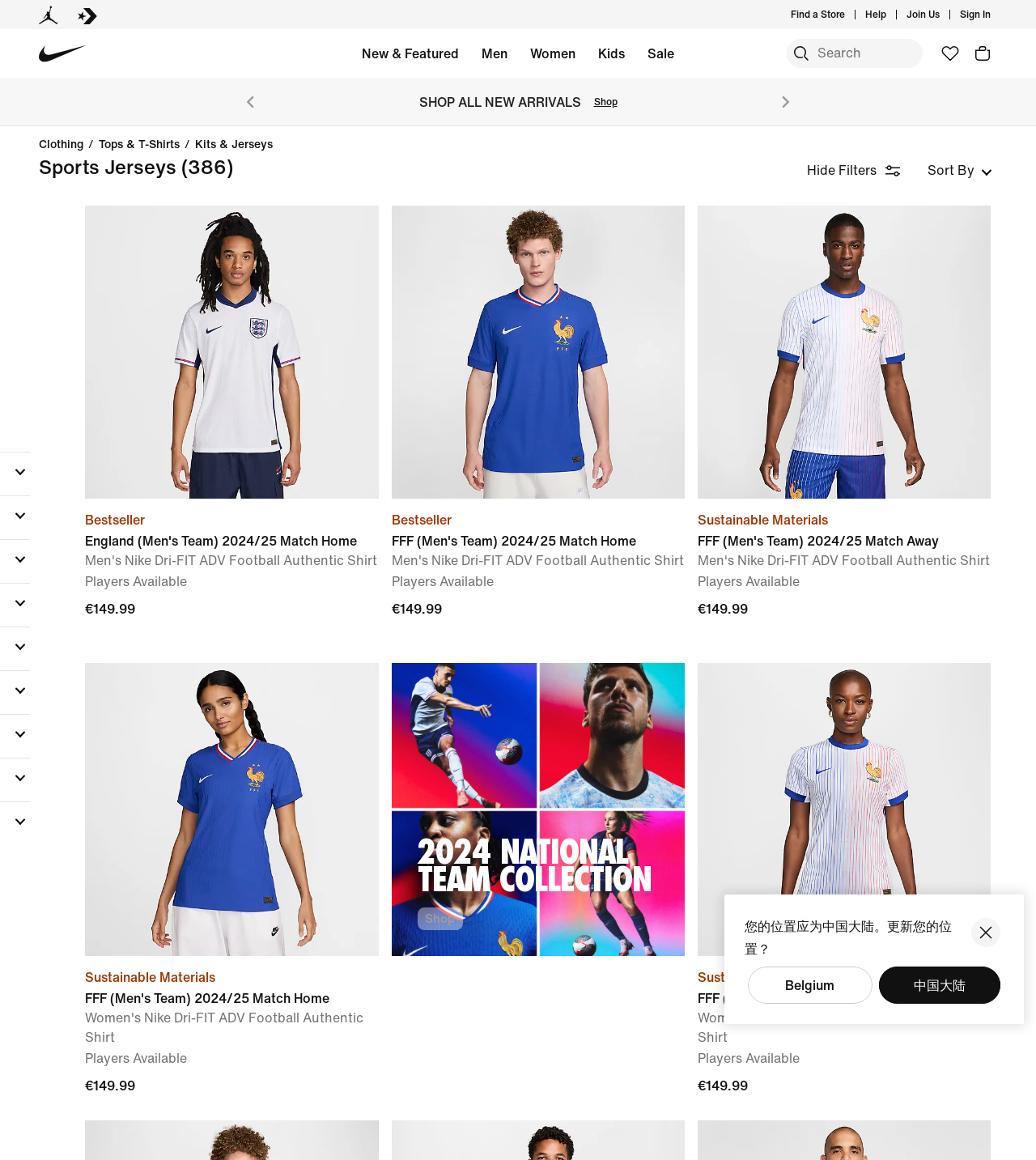Please identify the bounding box coordinates of the region to click in order to complete the given instruction: "Sort products by specific options". The coordinates should be four float numbers between 0 and 1, i.e., [left, top, right, bottom].

[0.891, 0.138, 0.962, 0.155]